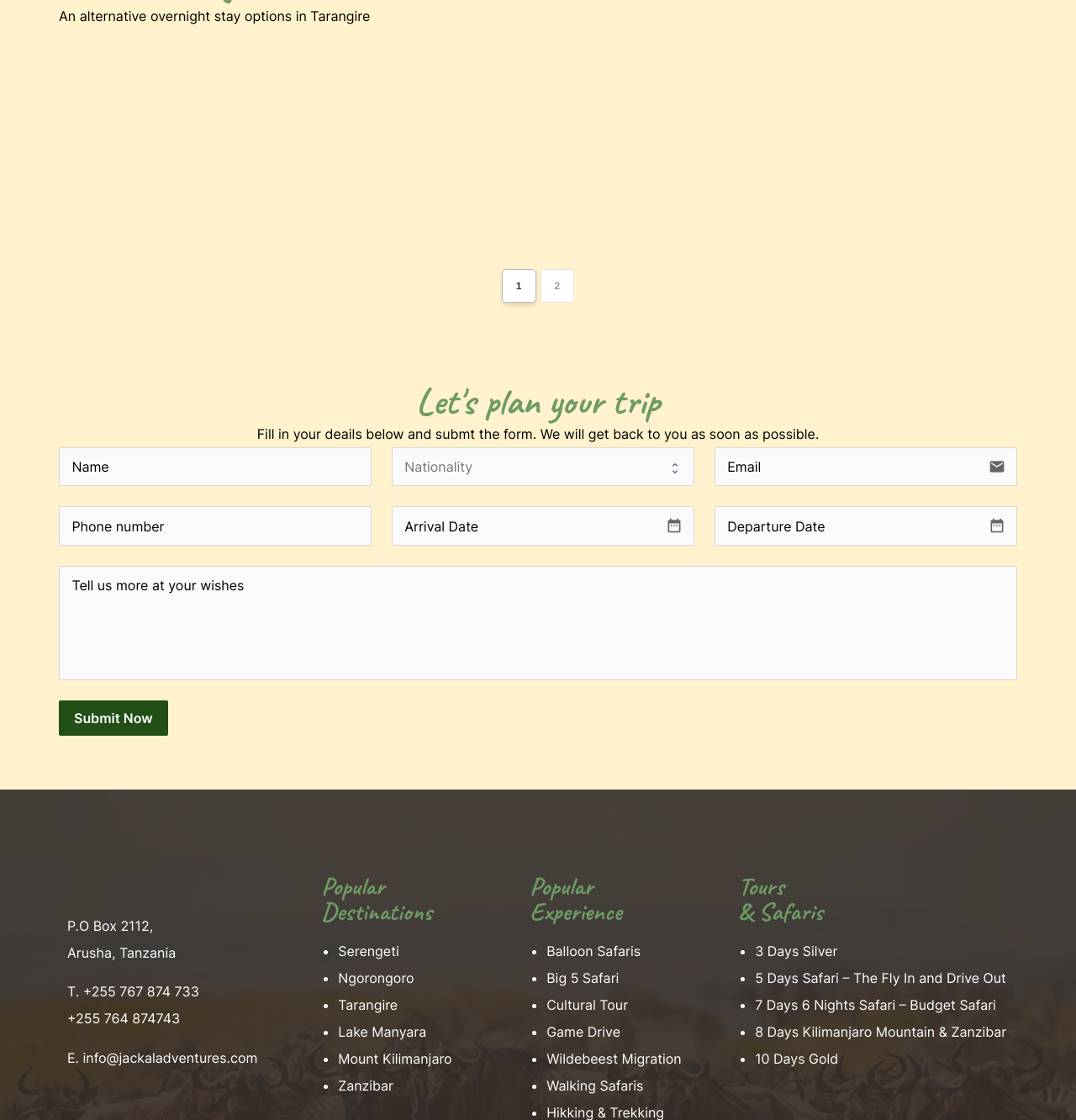Locate the bounding box coordinates of the area where you should click to accomplish the instruction: "Get more information about 3 Days Silver tour".

[0.702, 0.841, 0.779, 0.856]